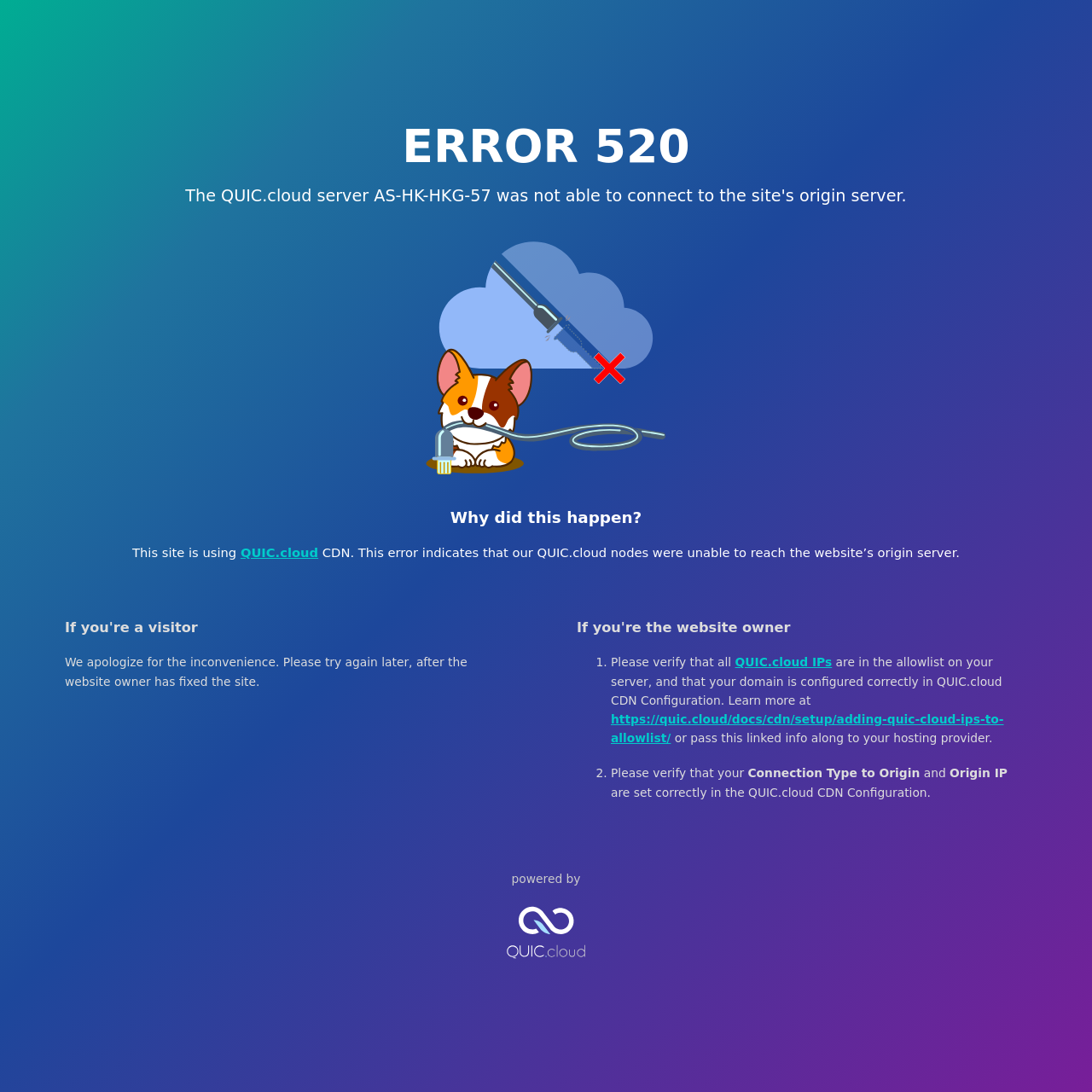What should the website owner do to resolve the issue?
Refer to the screenshot and respond with a concise word or phrase.

Verify QUIC.cloud IPs and configuration